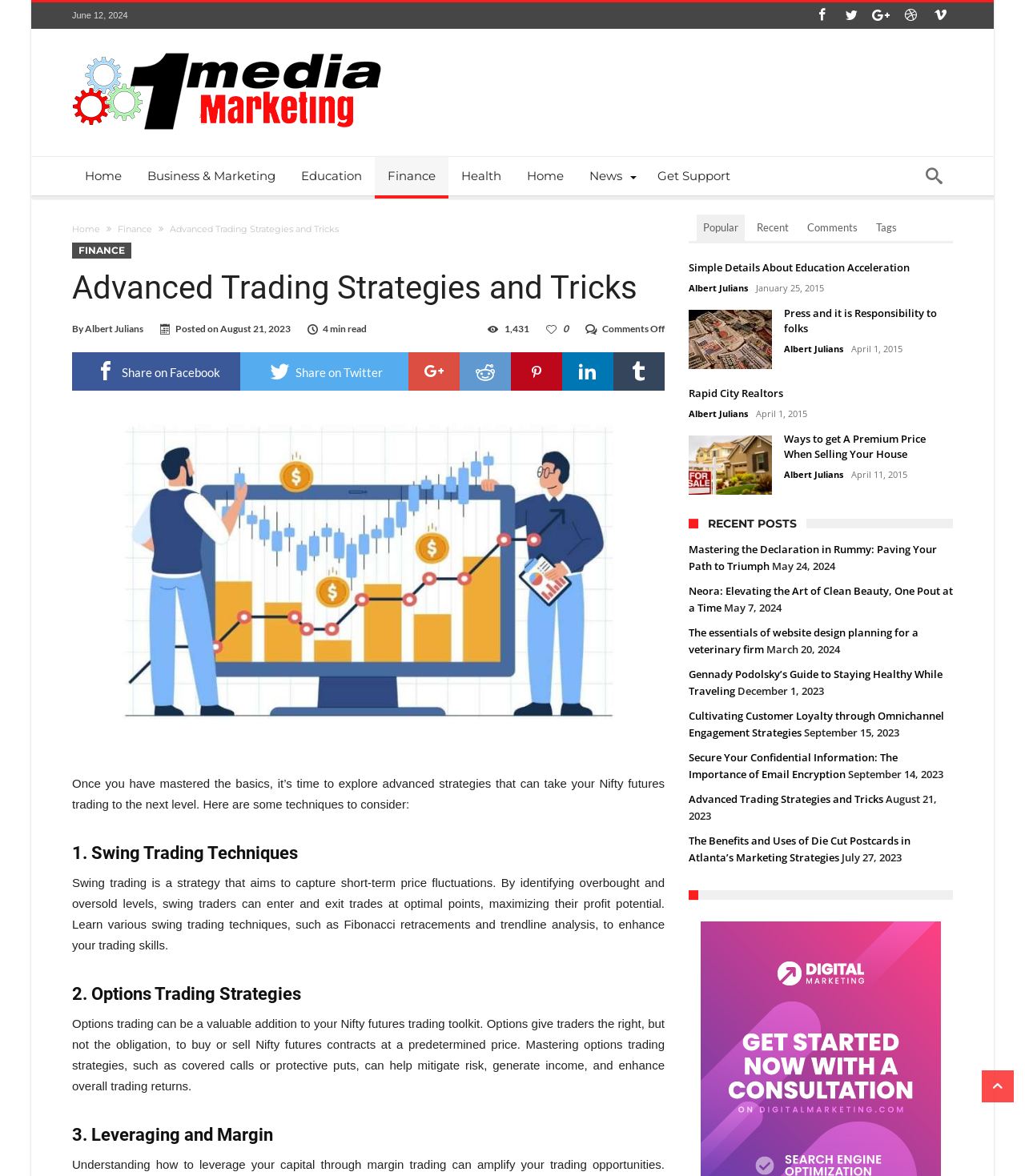How many social media sharing options are available for the article 'Advanced Trading Strategies and Tricks'?
Your answer should be a single word or phrase derived from the screenshot.

7